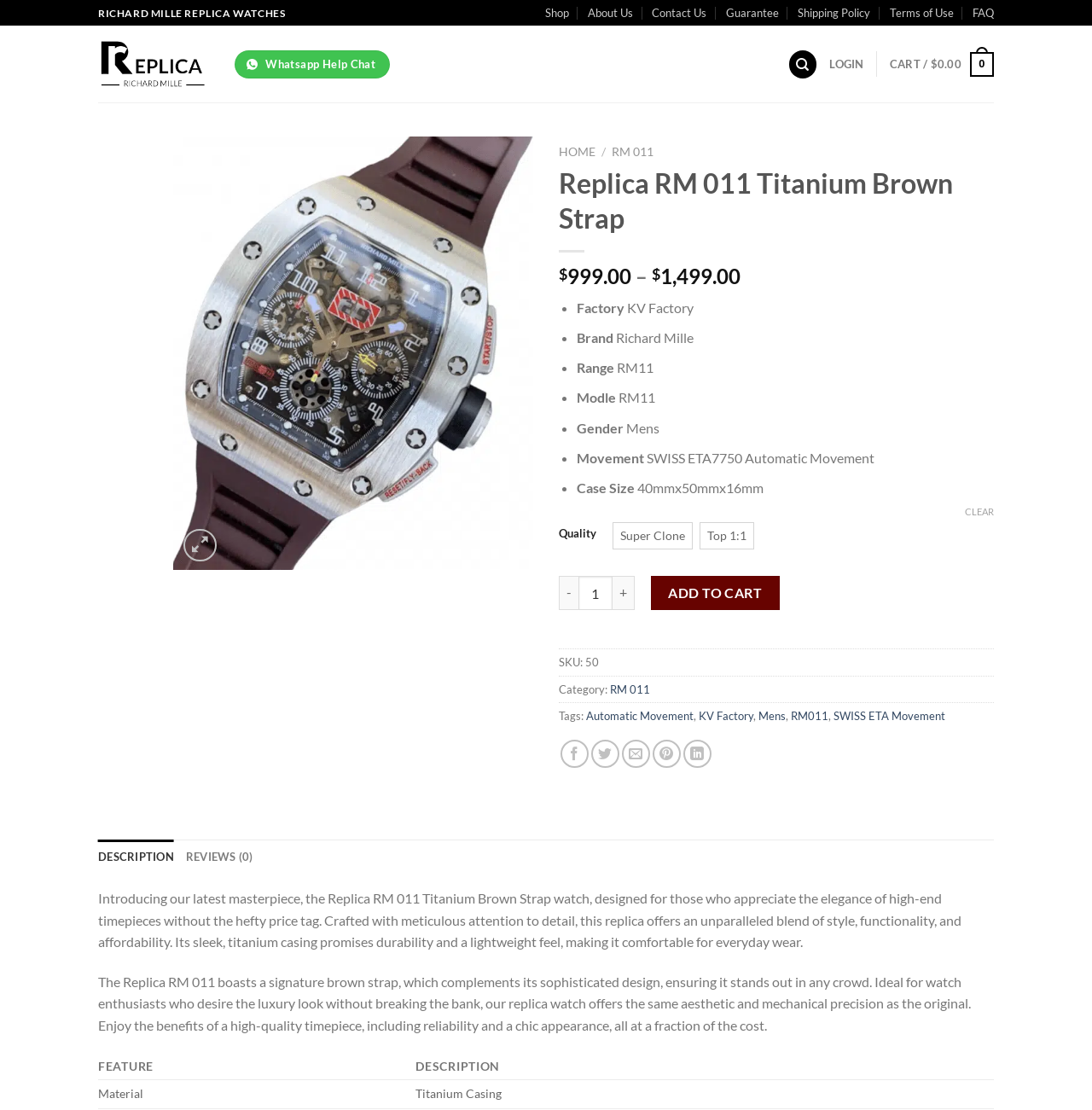Please find the bounding box coordinates of the element that must be clicked to perform the given instruction: "View product details". The coordinates should be four float numbers from 0 to 1, i.e., [left, top, right, bottom].

[0.159, 0.309, 0.488, 0.324]